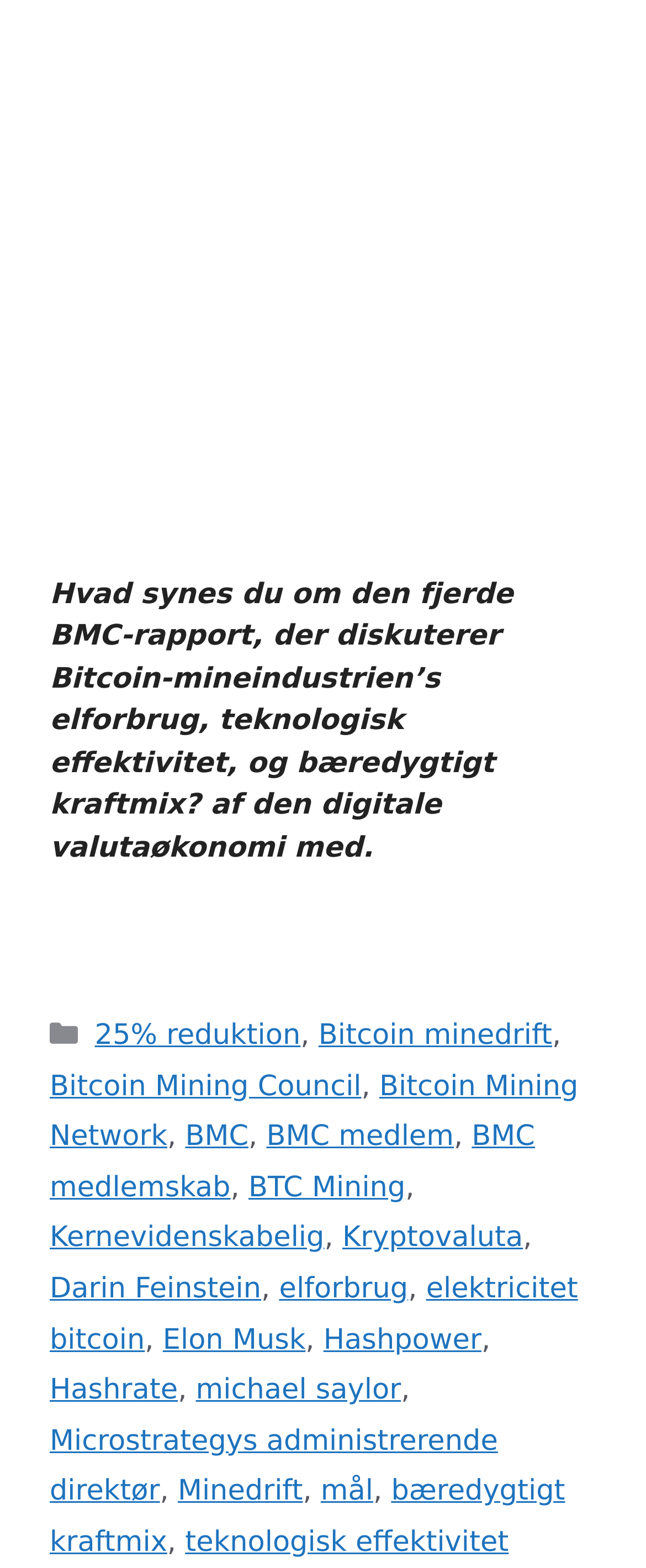Determine the bounding box coordinates of the clickable area required to perform the following instruction: "Read about the 25% reduction". The coordinates should be represented as four float numbers between 0 and 1: [left, top, right, bottom].

[0.147, 0.65, 0.465, 0.671]